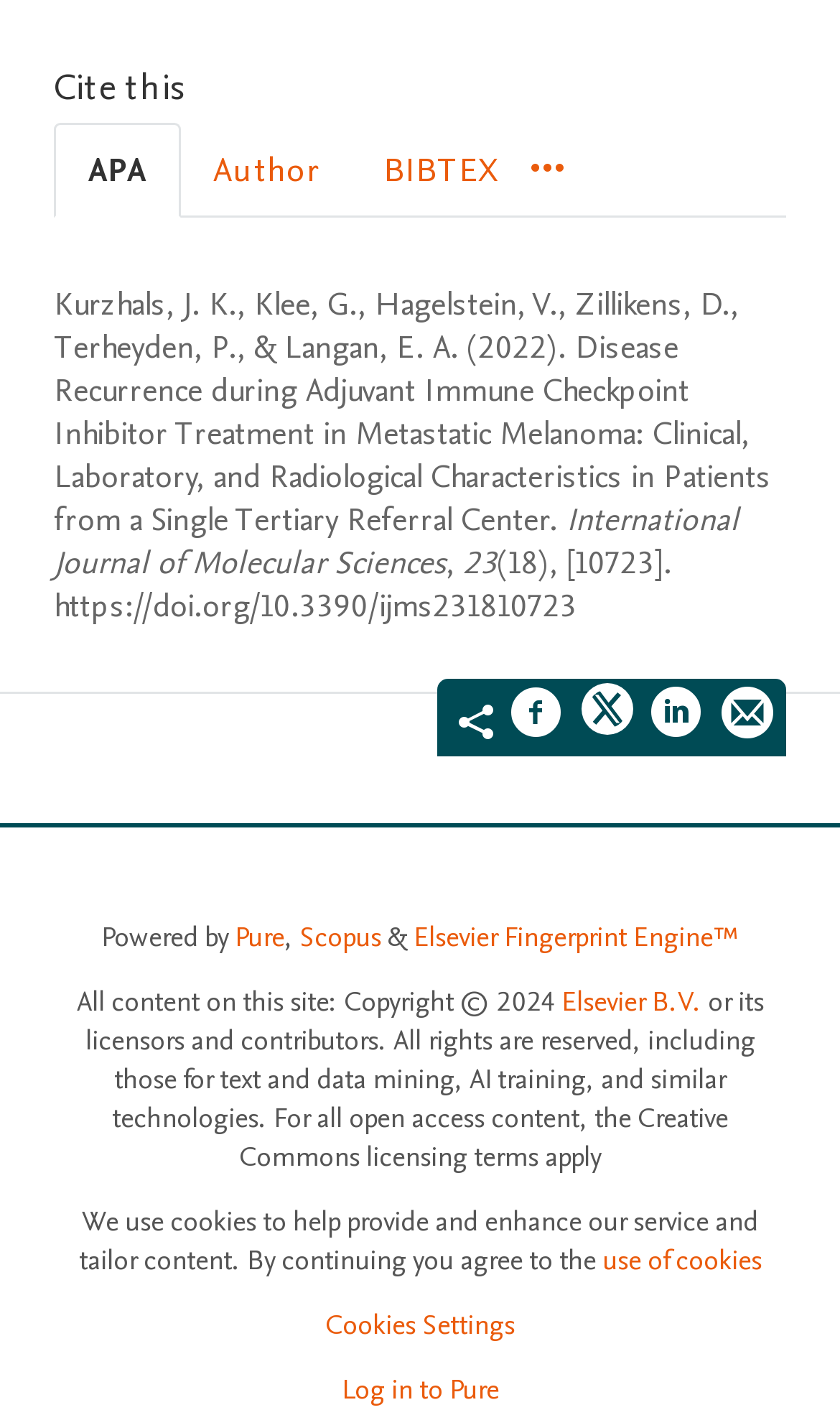Determine the bounding box for the UI element described here: "alt="poppolling.com logo"".

None